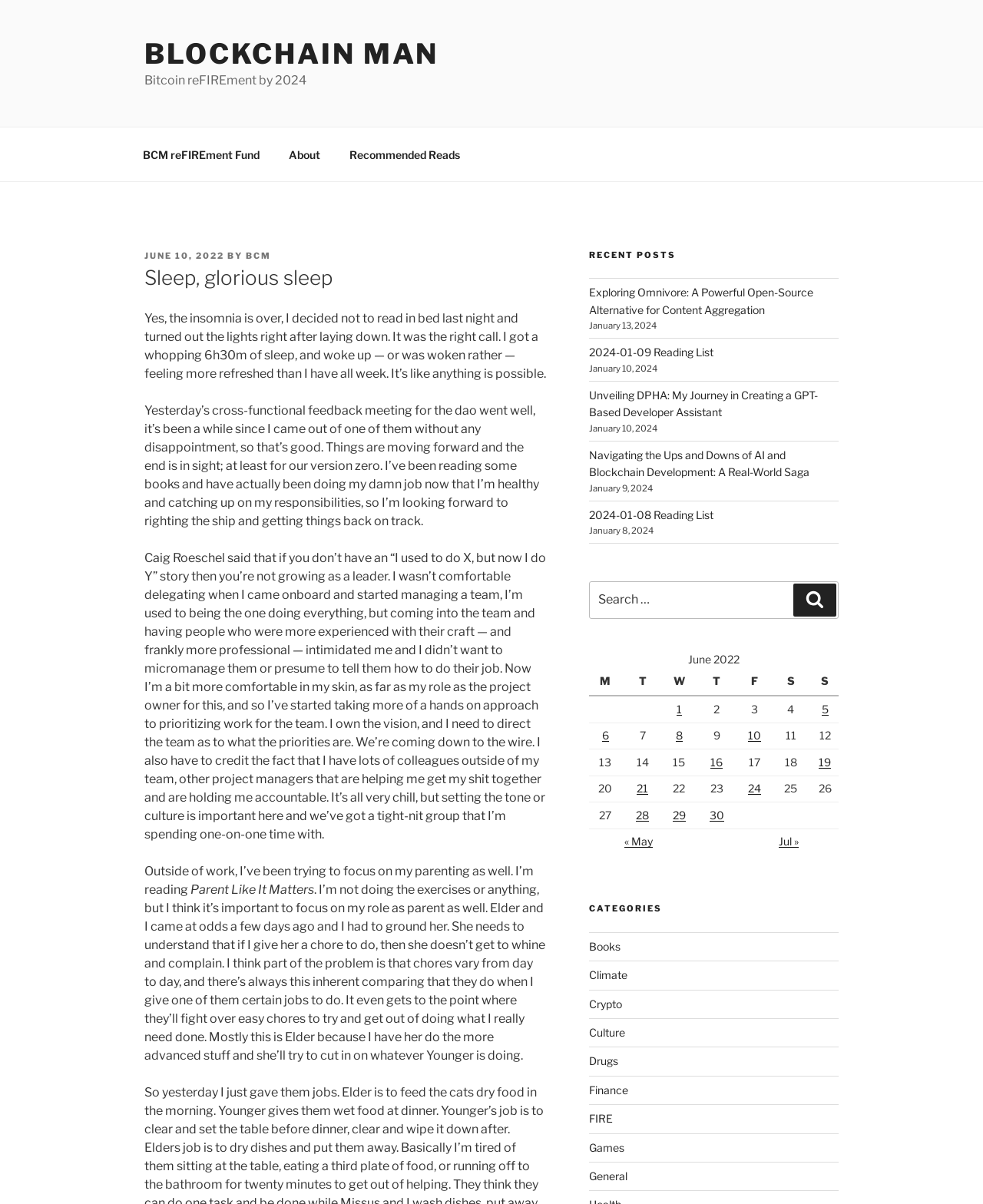Use a single word or phrase to answer the question: 
What book is the author reading?

Parent Like It Matters